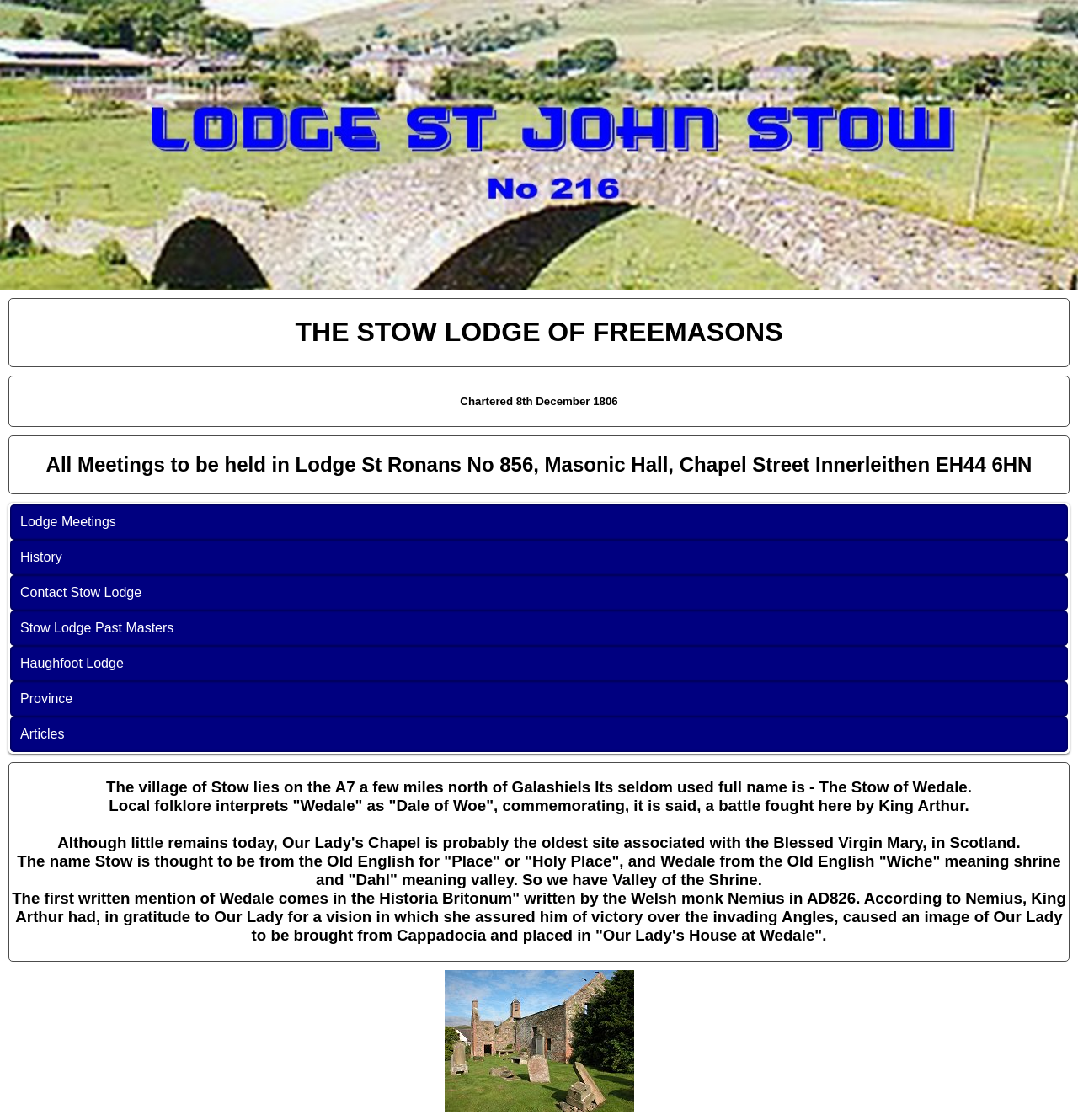Determine the bounding box coordinates of the clickable element to achieve the following action: 'Read articles related to the lodge'. Provide the coordinates as four float values between 0 and 1, formatted as [left, top, right, bottom].

[0.009, 0.64, 0.991, 0.671]